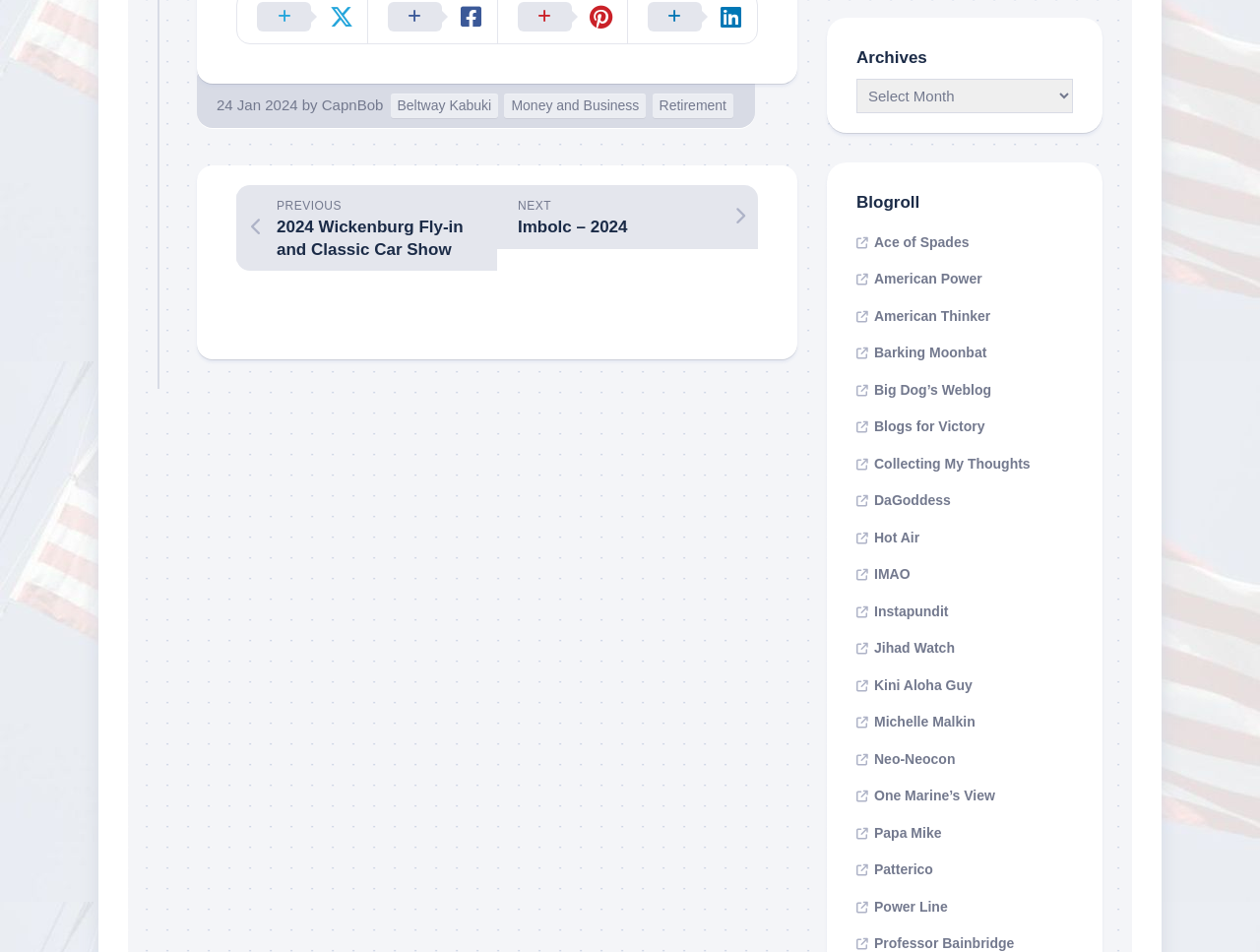What is the direction of the link ' NEXT Imbolc – 2024'?
Provide a detailed and extensive answer to the question.

The link ' NEXT Imbolc – 2024' has an arrow icon '' pointing to the right, indicating that it is a 'next' link, likely leading to a subsequent page or post.